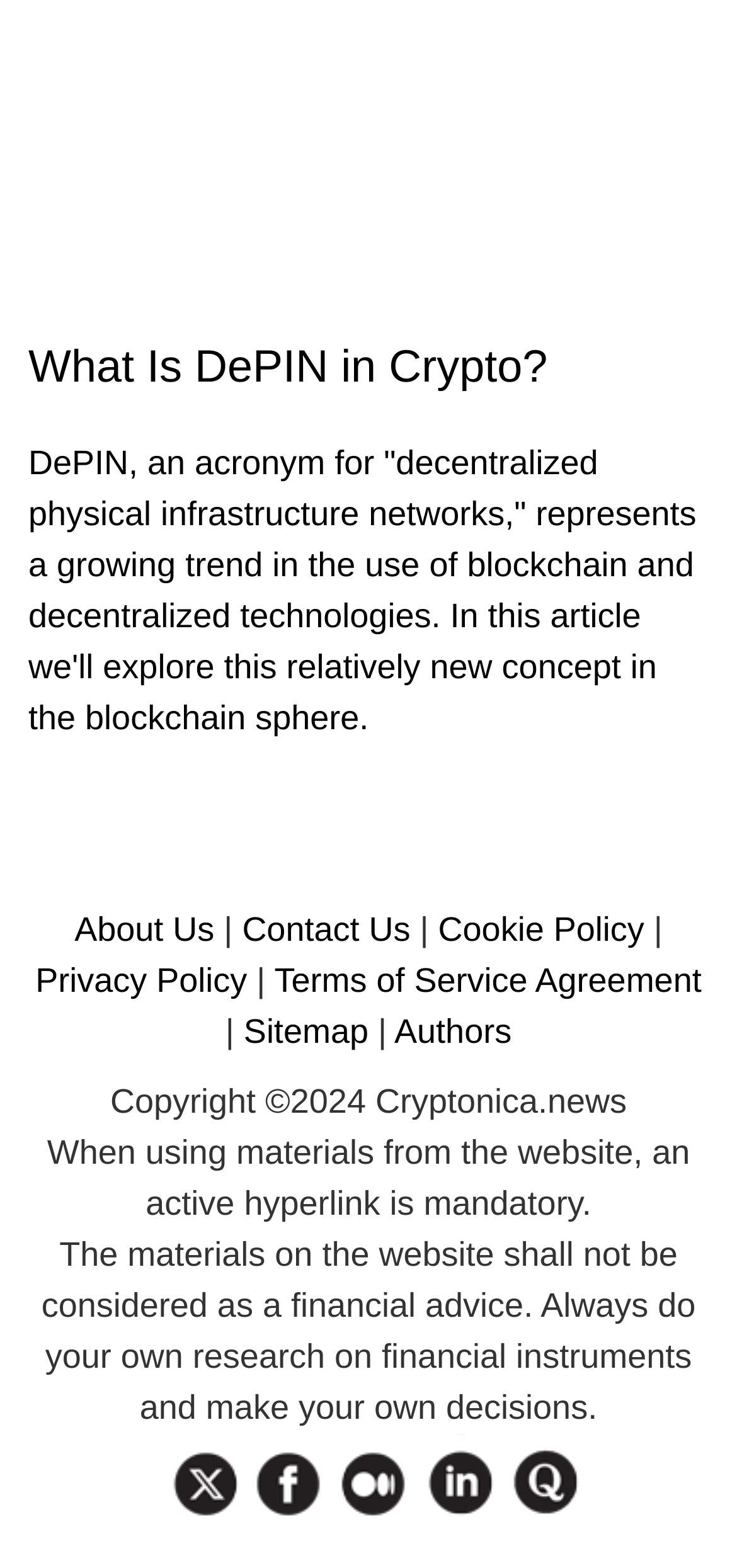What is the main topic of this article?
Please give a detailed and elaborate answer to the question based on the image.

The main topic of this article can be determined by looking at the heading 'What Is DePIN in Crypto?' and the link with the same text, which suggests that the article is about explaining DePIN in the context of cryptocurrency.